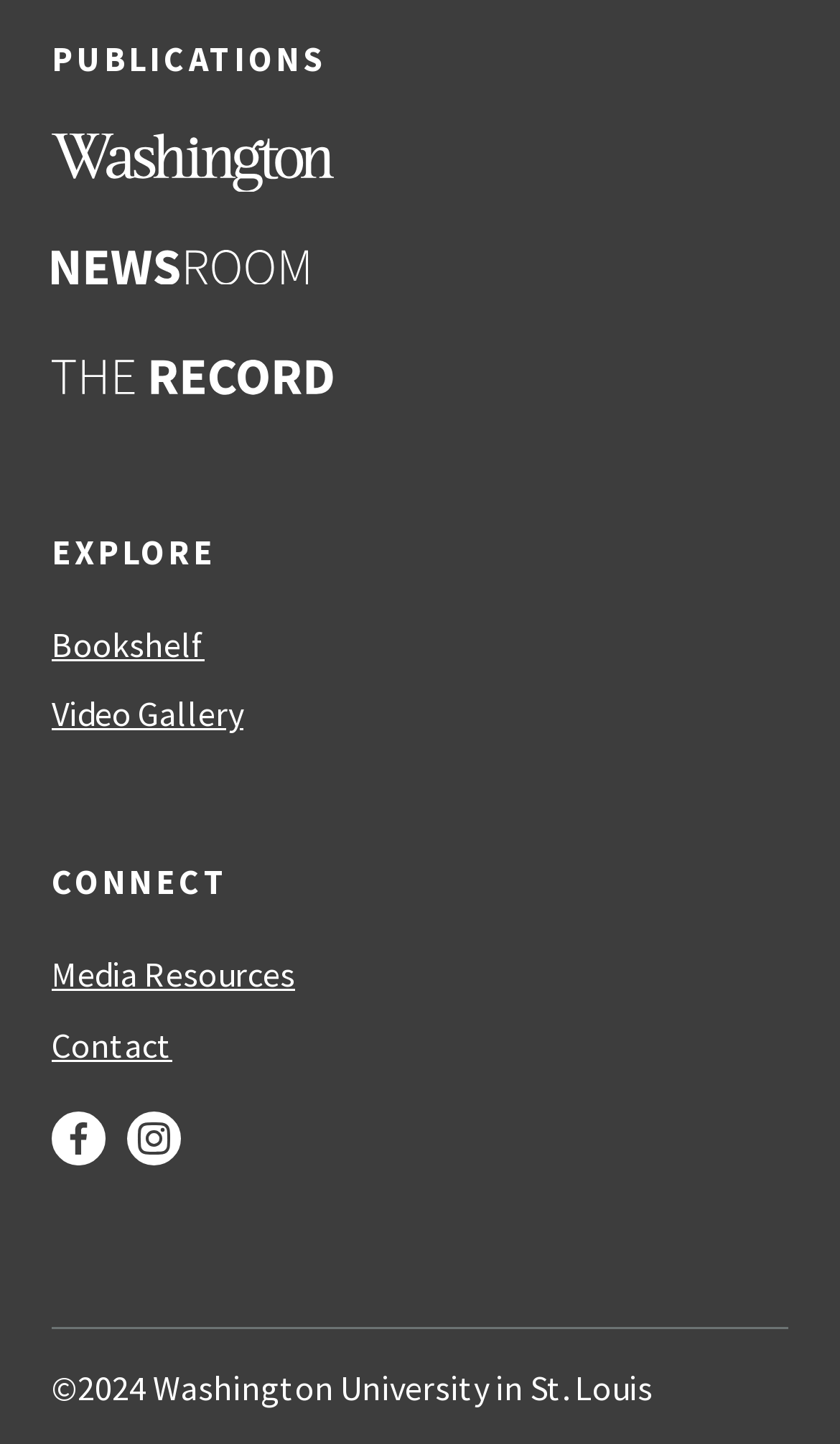Show me the bounding box coordinates of the clickable region to achieve the task as per the instruction: "explore the Bookshelf".

[0.062, 0.432, 0.81, 0.459]